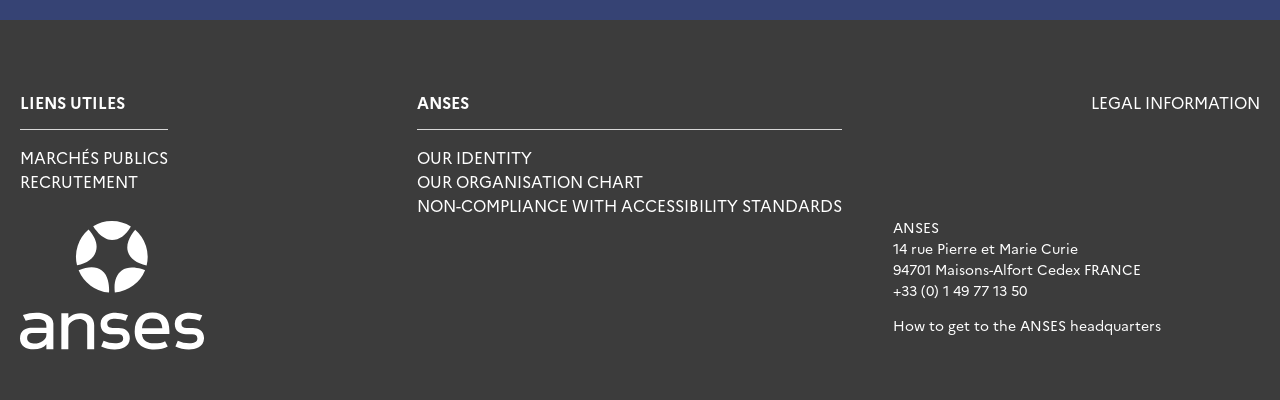What is the phone number of the ANSES headquarters?
Using the image as a reference, answer with just one word or a short phrase.

+33 (0) 1 49 77 13 50